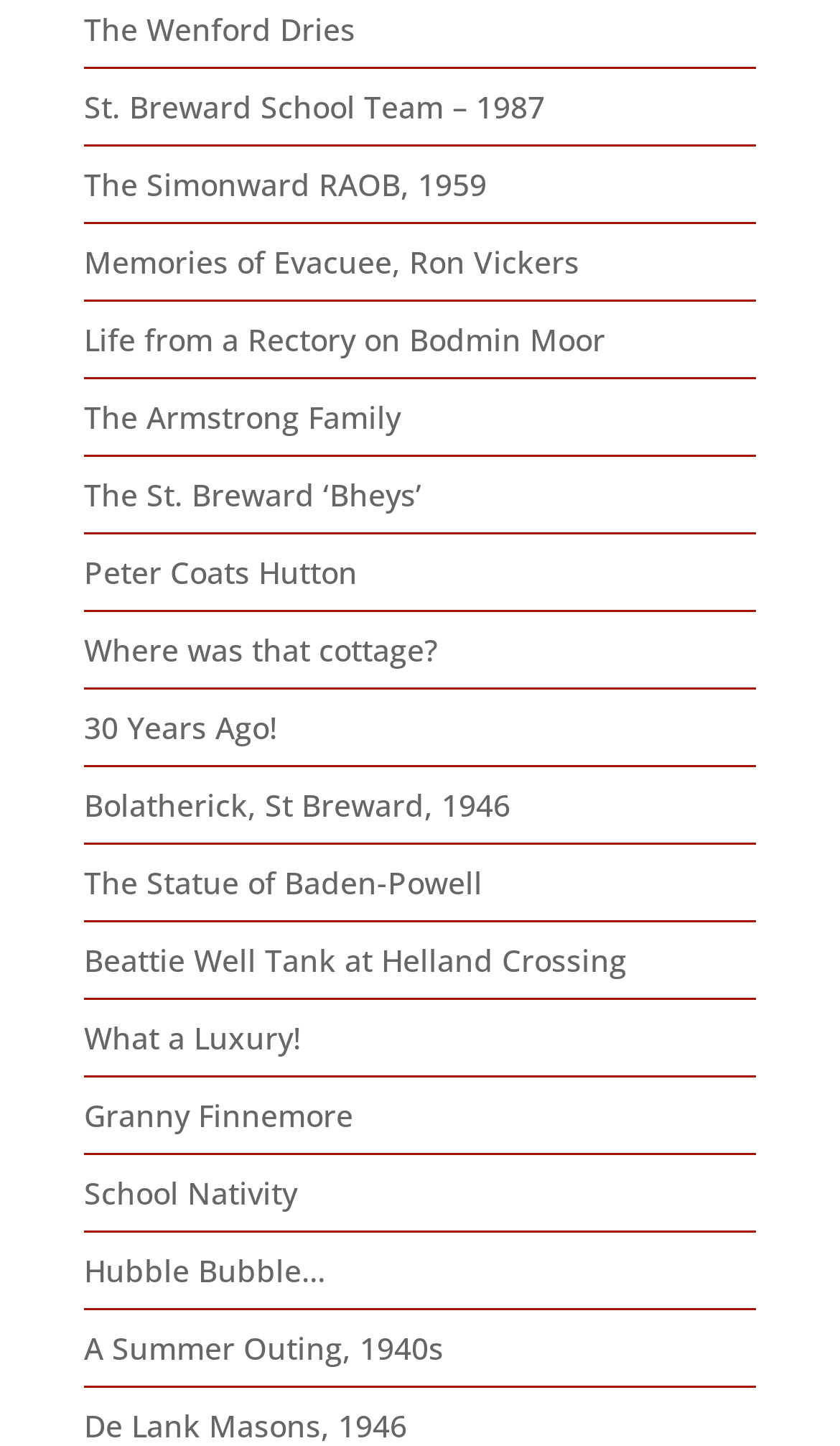Reply to the question with a single word or phrase:
What is the last link on the webpage?

A Summer Outing, 1940s